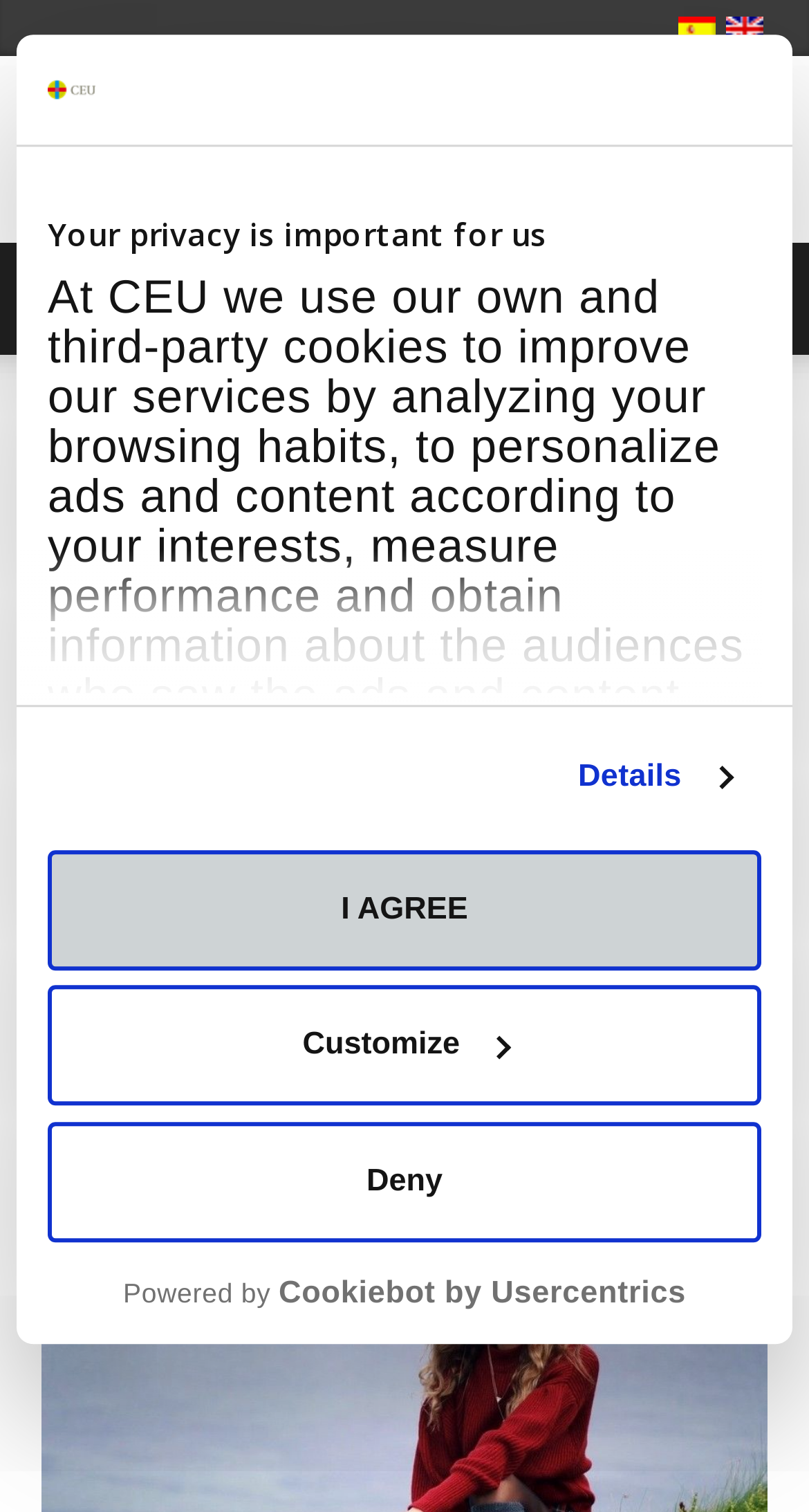Indicate the bounding box coordinates of the element that needs to be clicked to satisfy the following instruction: "Click the 'Interviews' link". The coordinates should be four float numbers between 0 and 1, i.e., [left, top, right, bottom].

[0.19, 0.251, 0.336, 0.274]